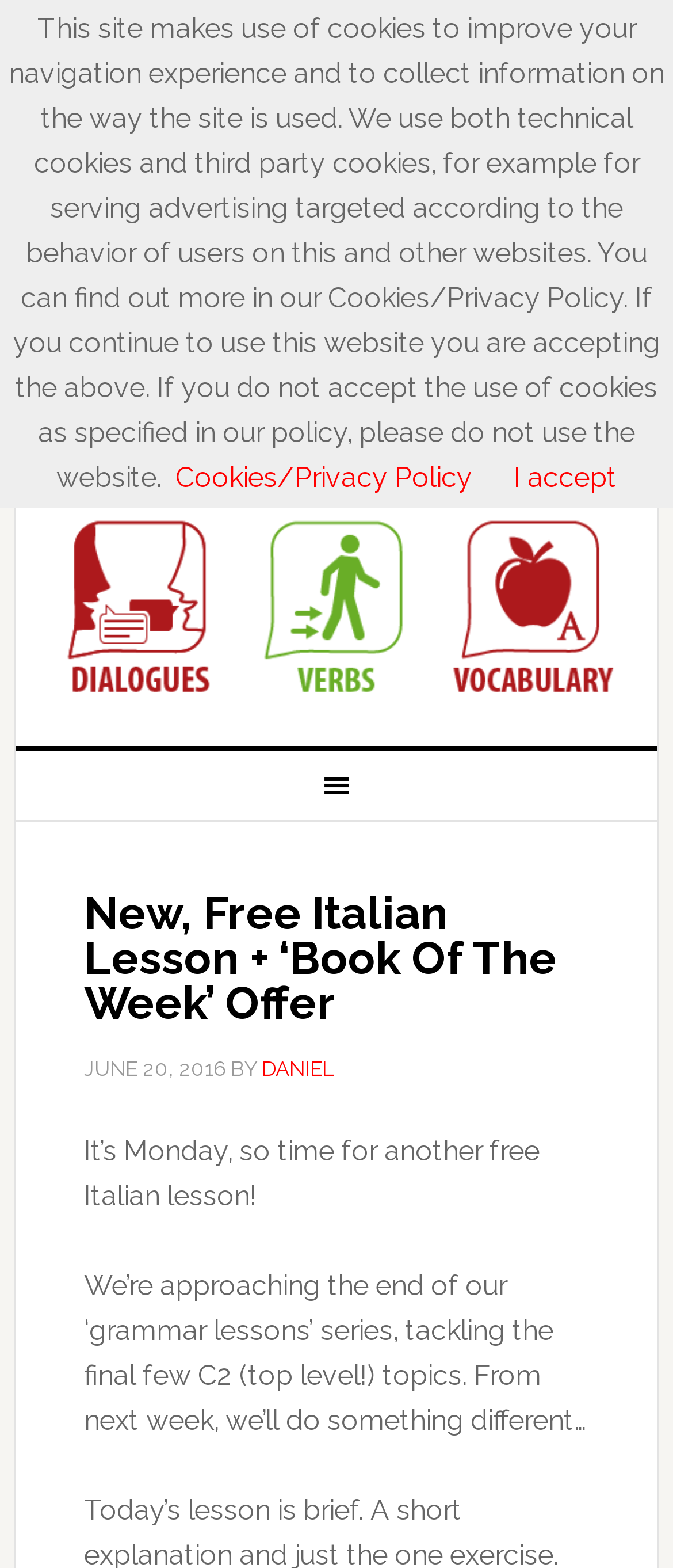What is the topic of the current article?
Please provide a single word or phrase in response based on the screenshot.

Italian lesson